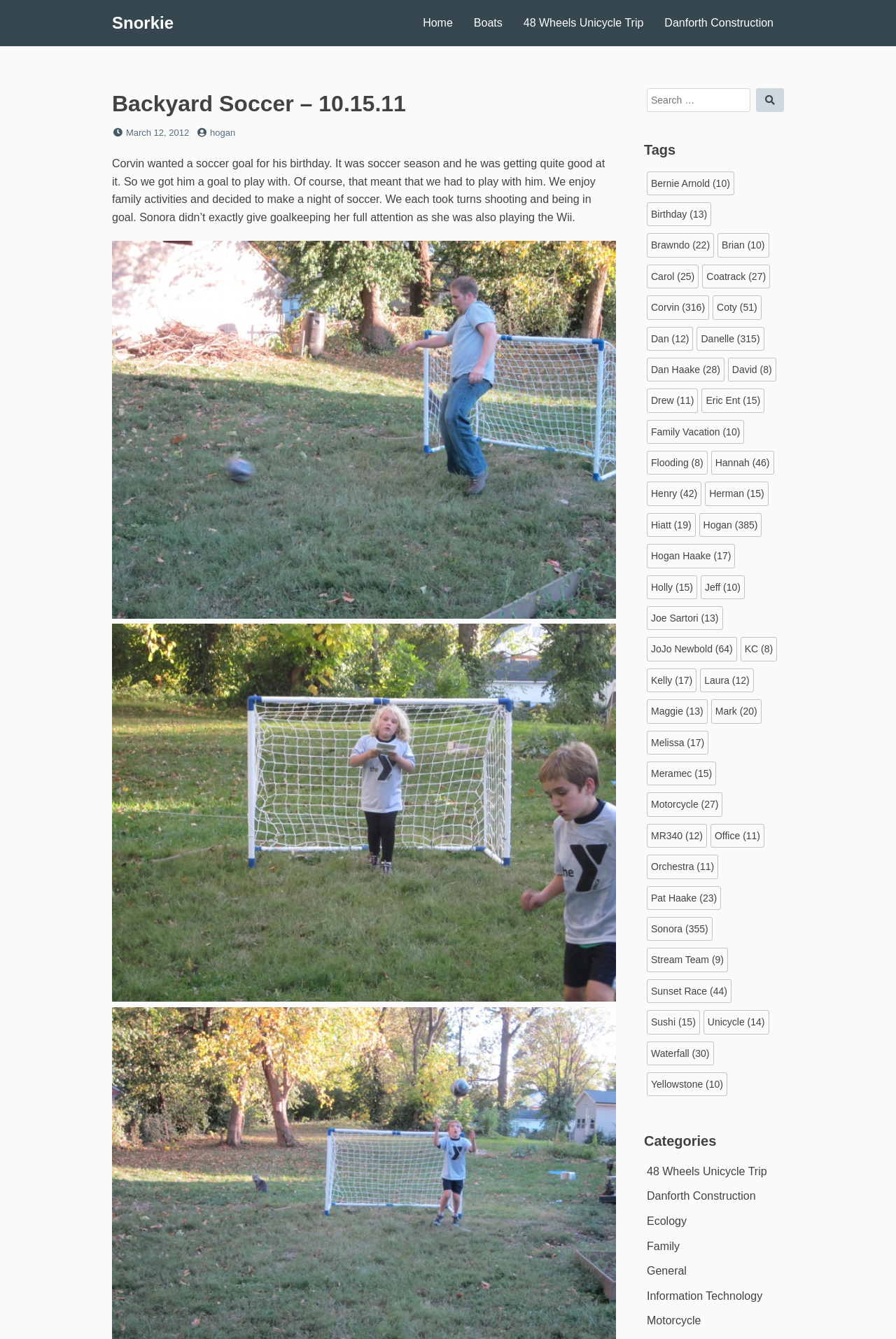Indicate the bounding box coordinates of the clickable region to achieve the following instruction: "Click on the 'Bernie Arnold' tag."

[0.722, 0.128, 0.819, 0.146]